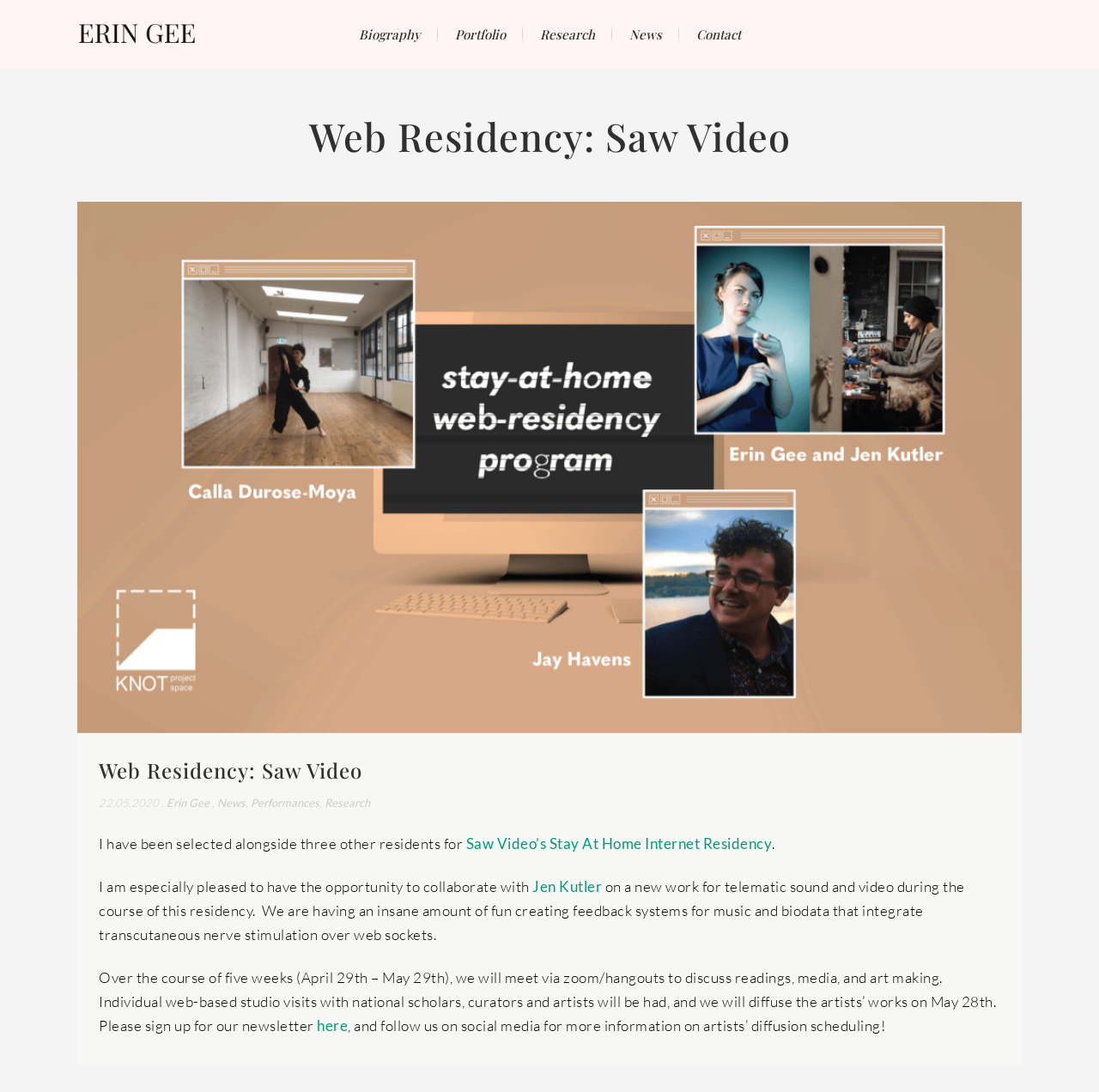Identify the bounding box coordinates for the element you need to click to achieve the following task: "Click on the 'Biography' link". Provide the bounding box coordinates as four float numbers between 0 and 1, in the form [left, top, right, bottom].

[0.311, 0.0, 0.398, 0.063]